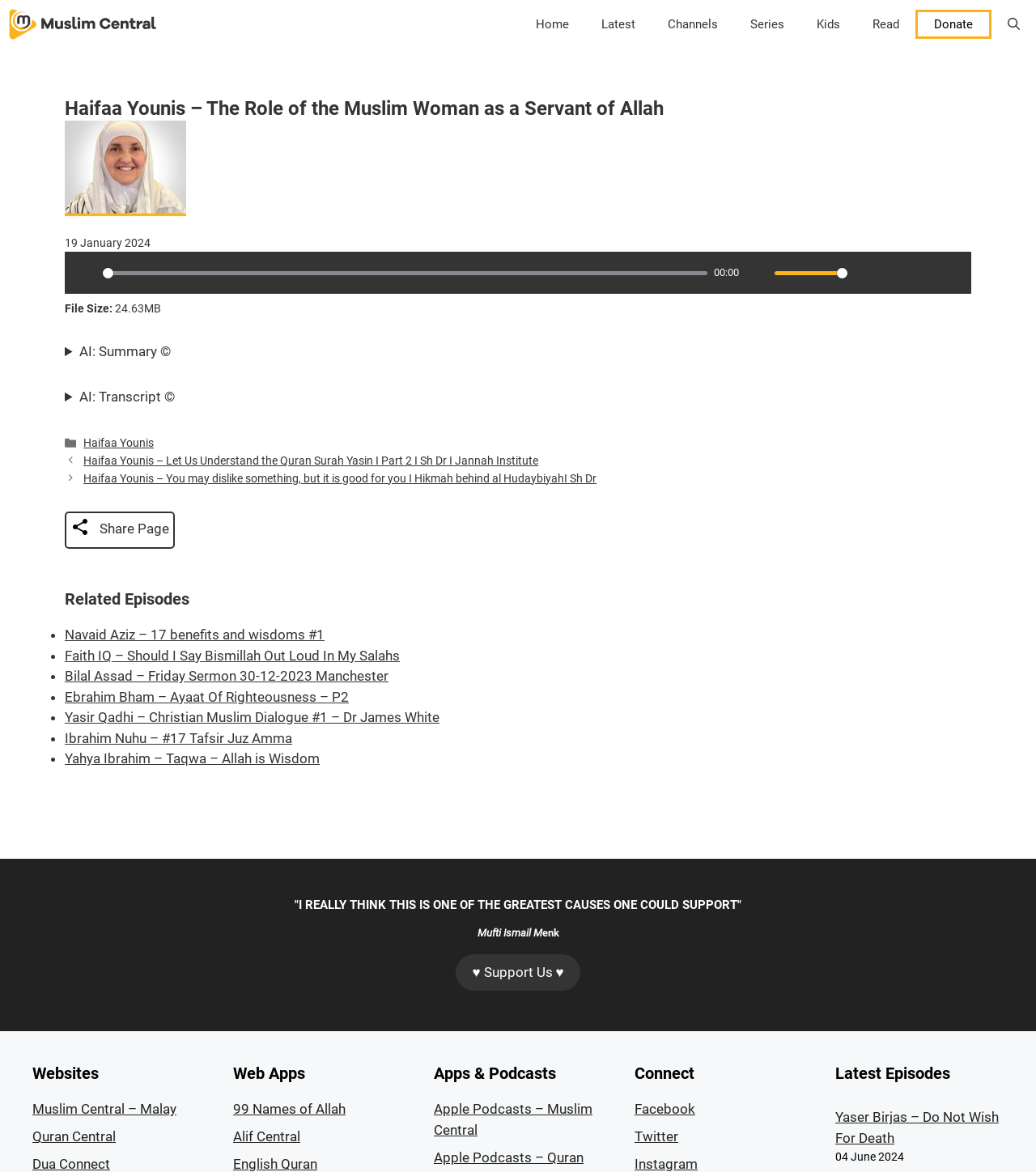Can you find the bounding box coordinates for the element to click on to achieve the instruction: "Contact the office via email"?

None